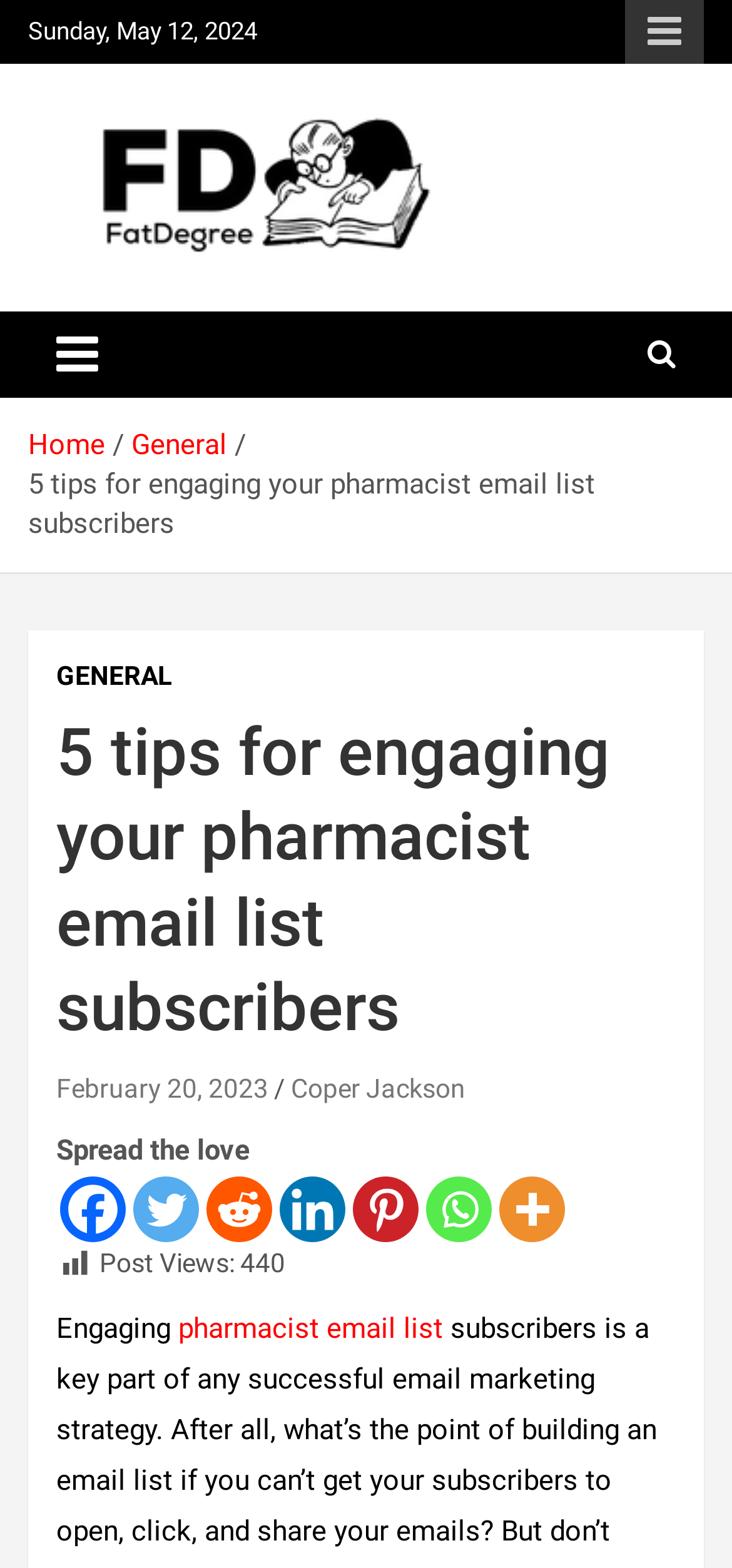What is the author of the article?
Provide an in-depth and detailed answer to the question.

I found the author of the article by looking at the link 'Coper Jackson' which is located below the heading '5 tips for engaging your pharmacist email list subscribers'.